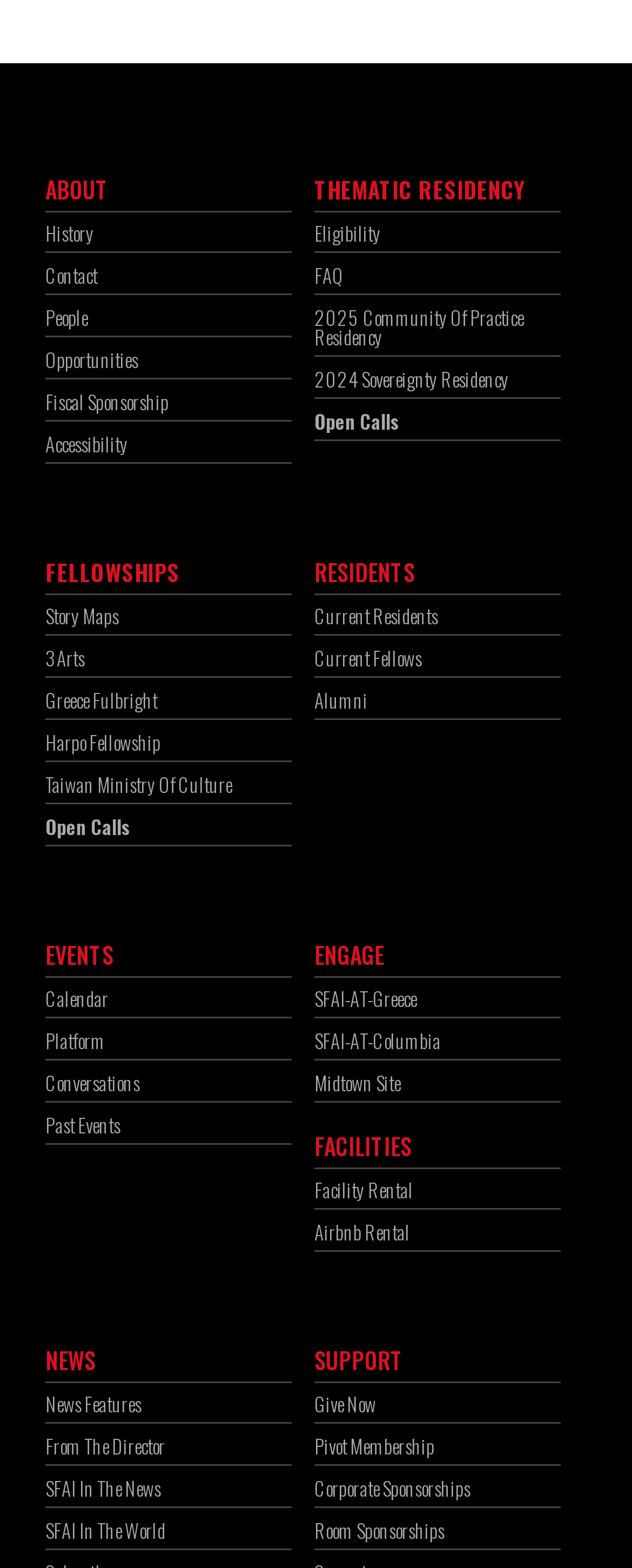Find the bounding box coordinates for the area that should be clicked to accomplish the instruction: "Learn about FELLOWSHIPS".

[0.072, 0.354, 0.285, 0.375]